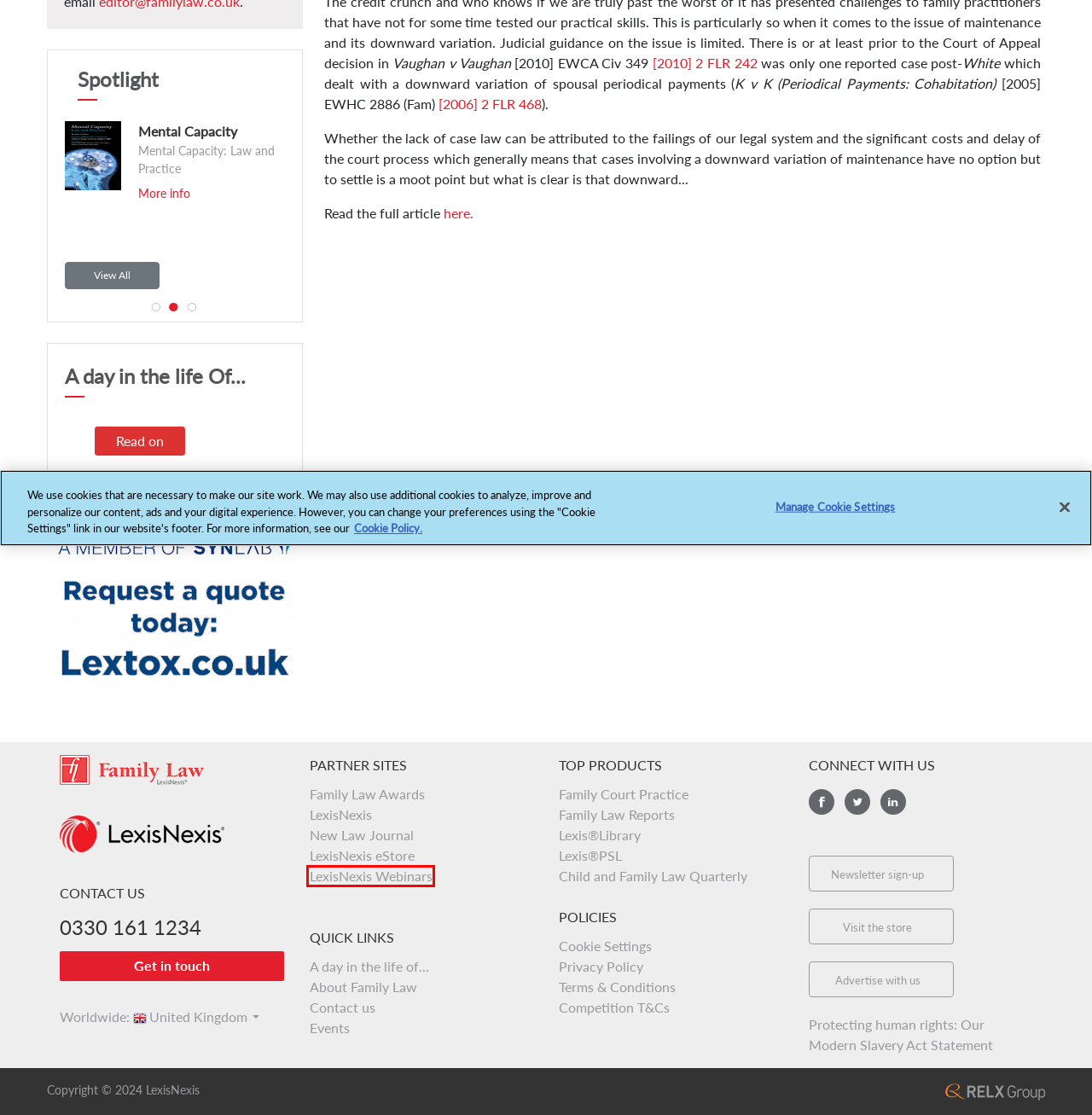Observe the webpage screenshot and focus on the red bounding box surrounding a UI element. Choose the most appropriate webpage description that corresponds to the new webpage after clicking the element in the bounding box. Here are the candidates:
A. Contact Us | LexisNexis UK
B. LexisNexis | Legal and Professional Solutions and Products
C. A Day in the life of the new International Family Law journal editors
D. New Law Journal | The leading weekly legal magazine
E. Welcome to LexisNexis - Choose Your Path
F. Family Law e-News
G. Home - Webinars
H. Home

G